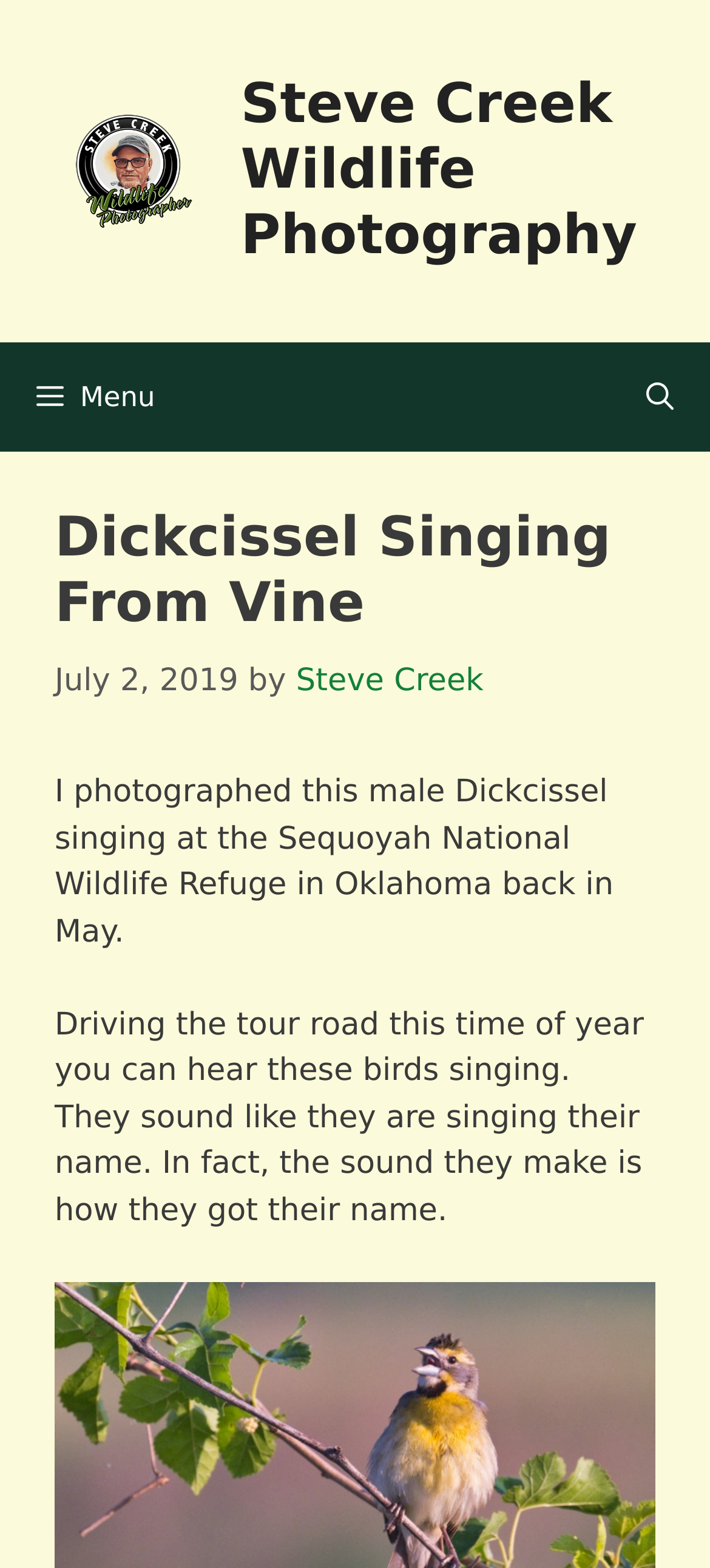Determine the primary headline of the webpage.

Dickcissel Singing From Vine